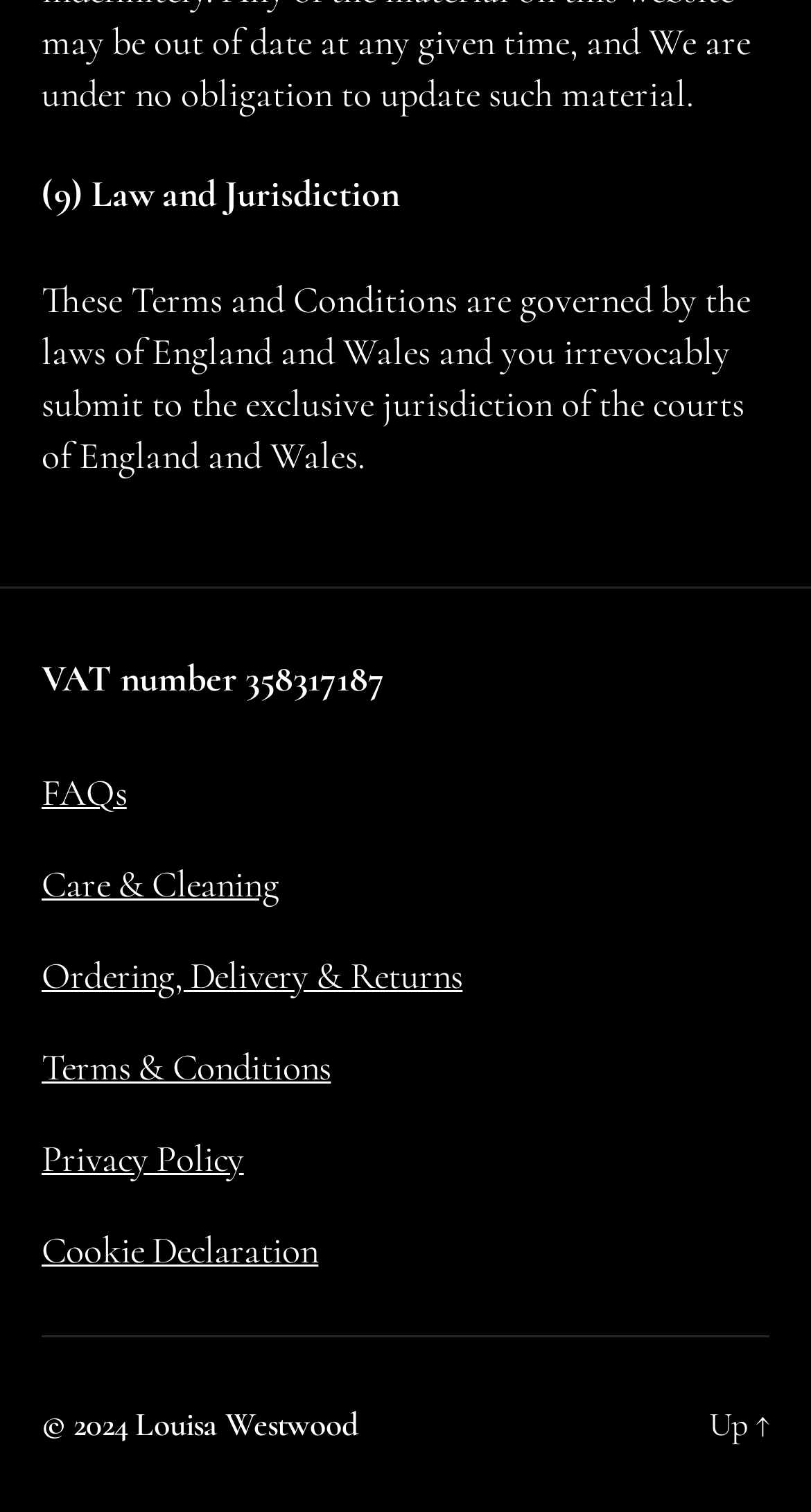Using the information shown in the image, answer the question with as much detail as possible: What is the jurisdiction of the courts?

According to the StaticText element with the text 'These Terms and Conditions are governed by the laws of England and Wales and you irrevocably submit to the exclusive jurisdiction of the courts of England and Wales.', the jurisdiction of the courts is England and Wales.